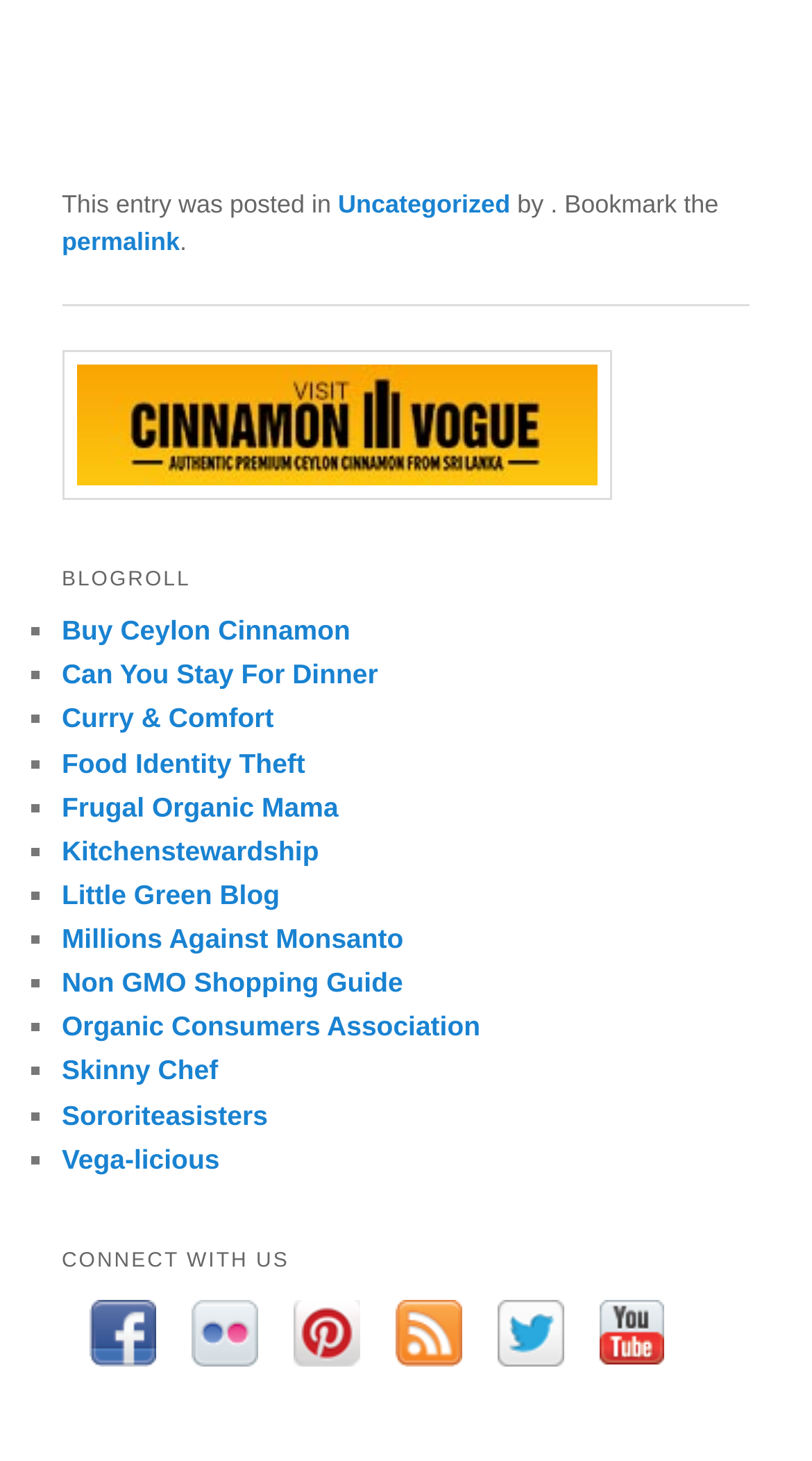Provide the bounding box coordinates for the UI element that is described as: "title="Link to our Youtube Page"".

[0.738, 0.89, 0.82, 0.944]